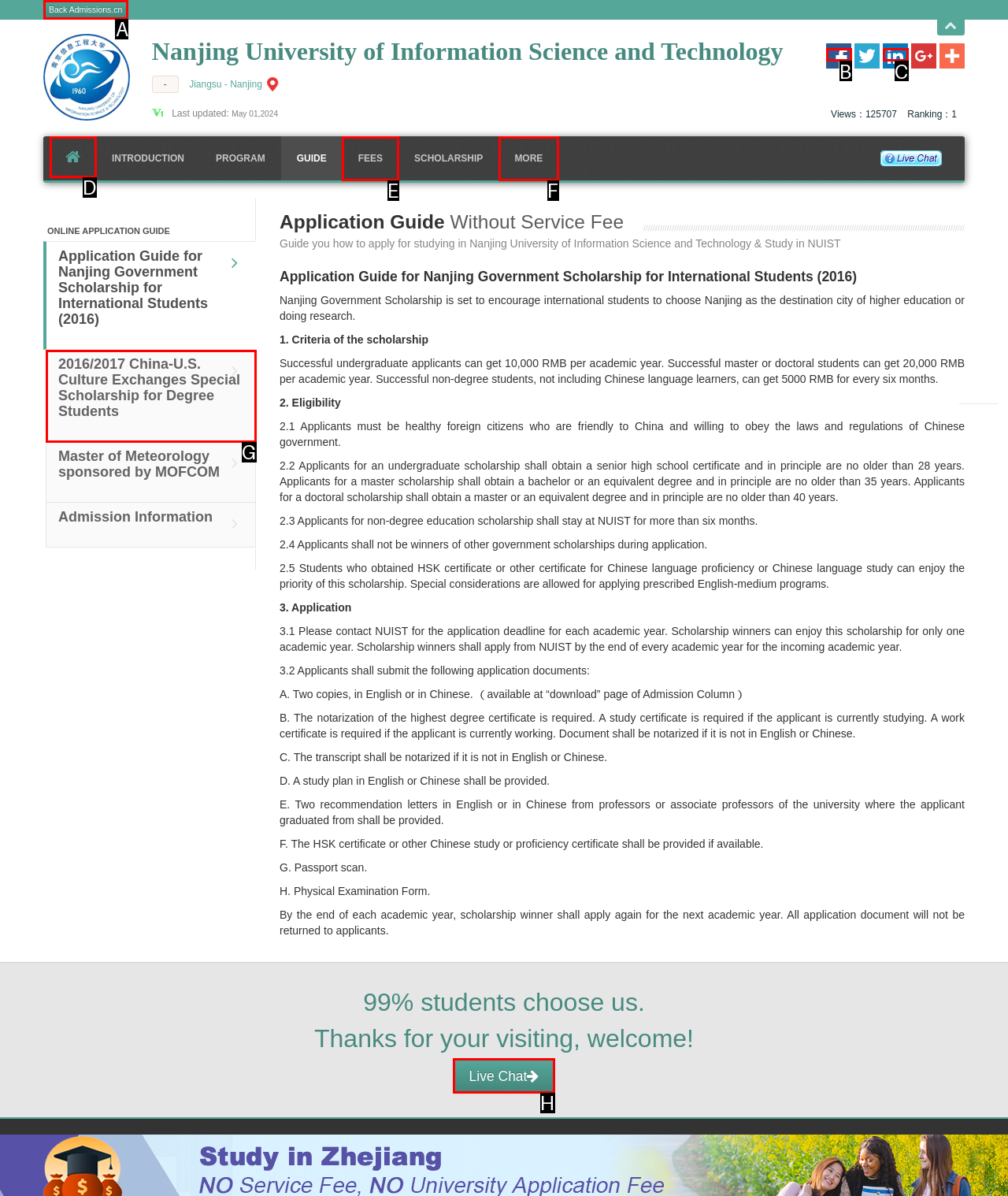Select the letter of the UI element you need to click to complete this task: Click the 'Back Admissions.cn' link.

A